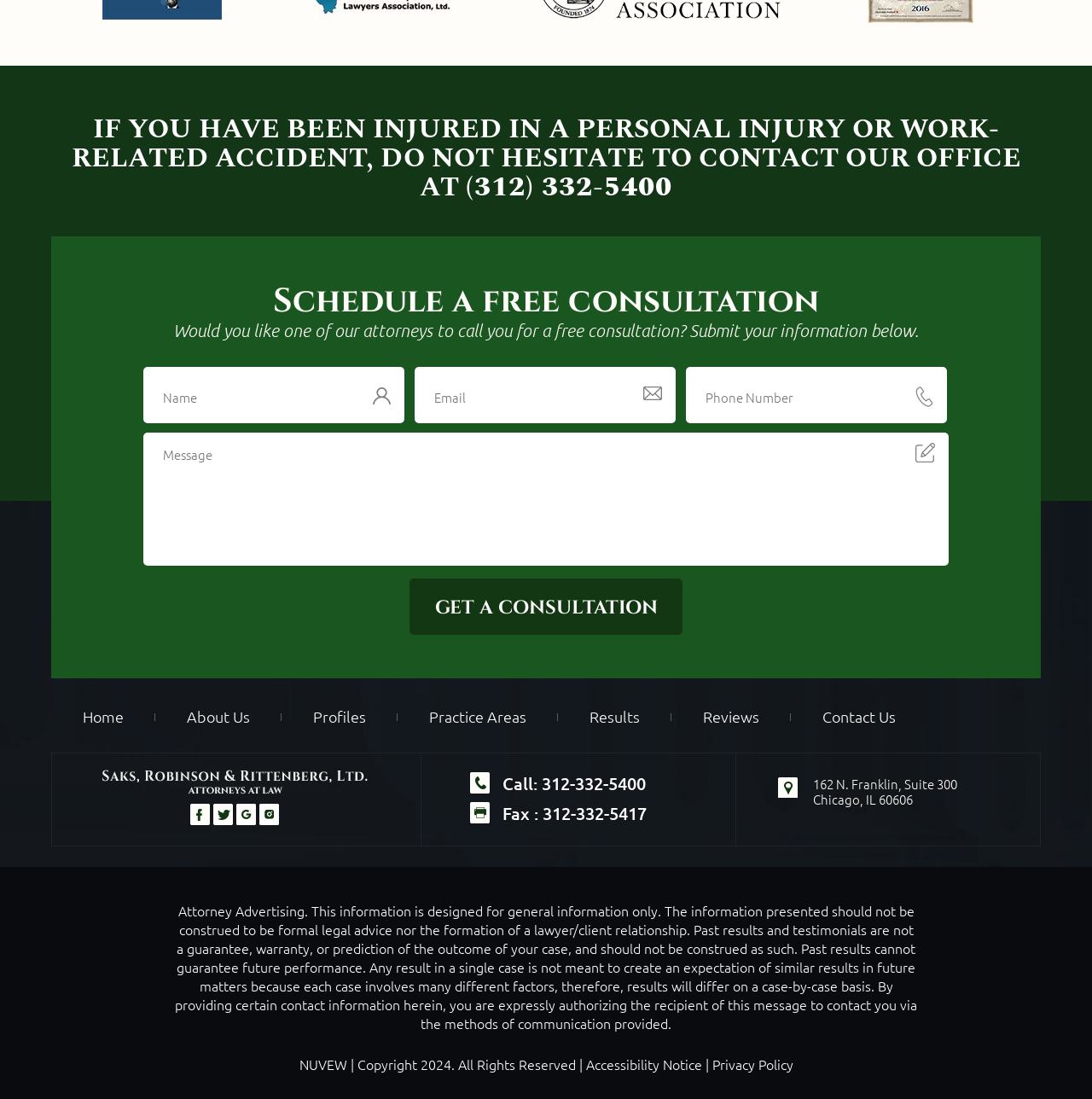What is the address of the office?
Provide a thorough and detailed answer to the question.

The address of the office can be found in the 'Contact Us' section at the bottom of the page, which says '162 N. Franklin, Suite 300 Chicago, IL 60606'. This address is also a link, indicating that it can be clicked to access more information.